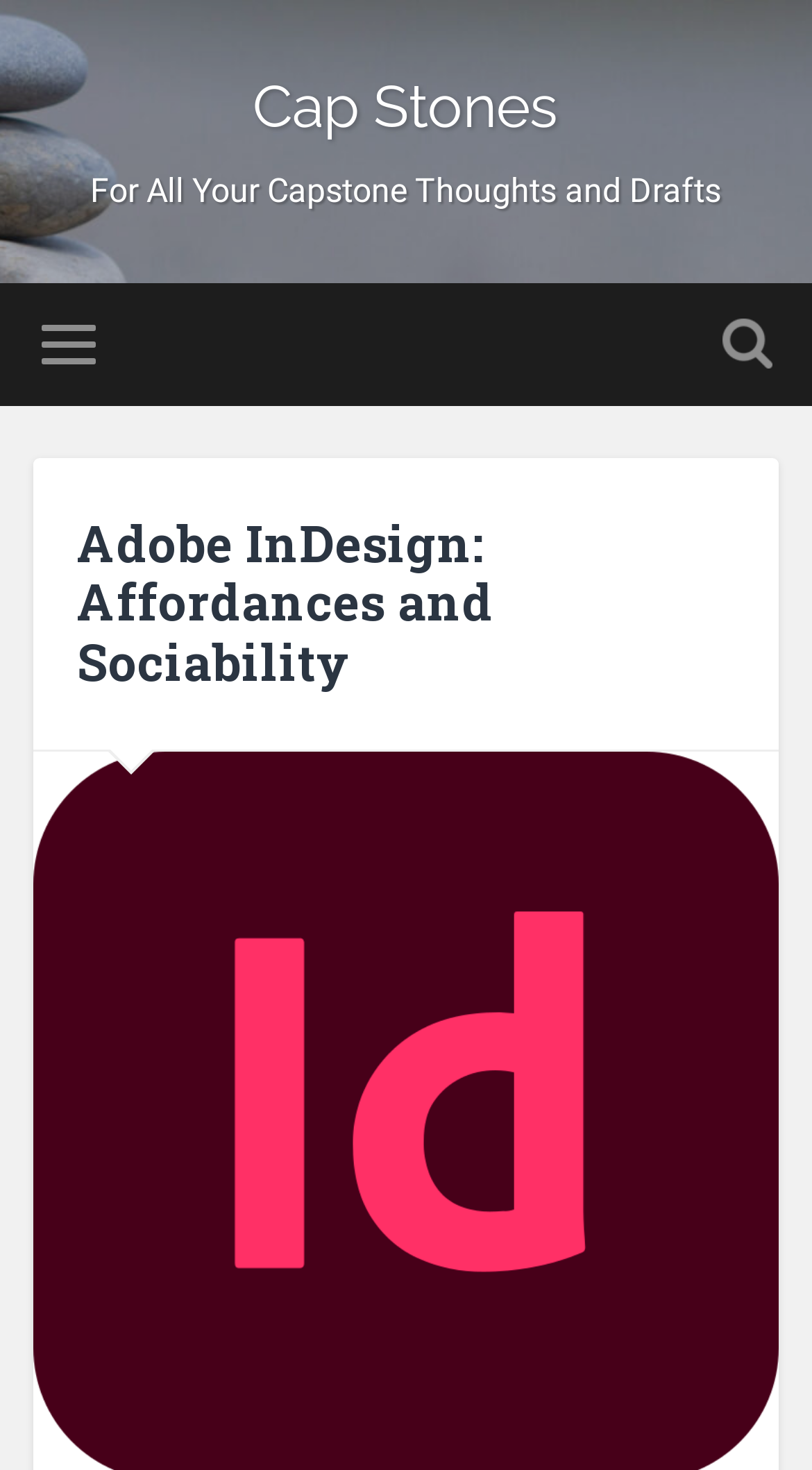Can you extract the primary headline text from the webpage?

Adobe InDesign: Affordances and Sociability